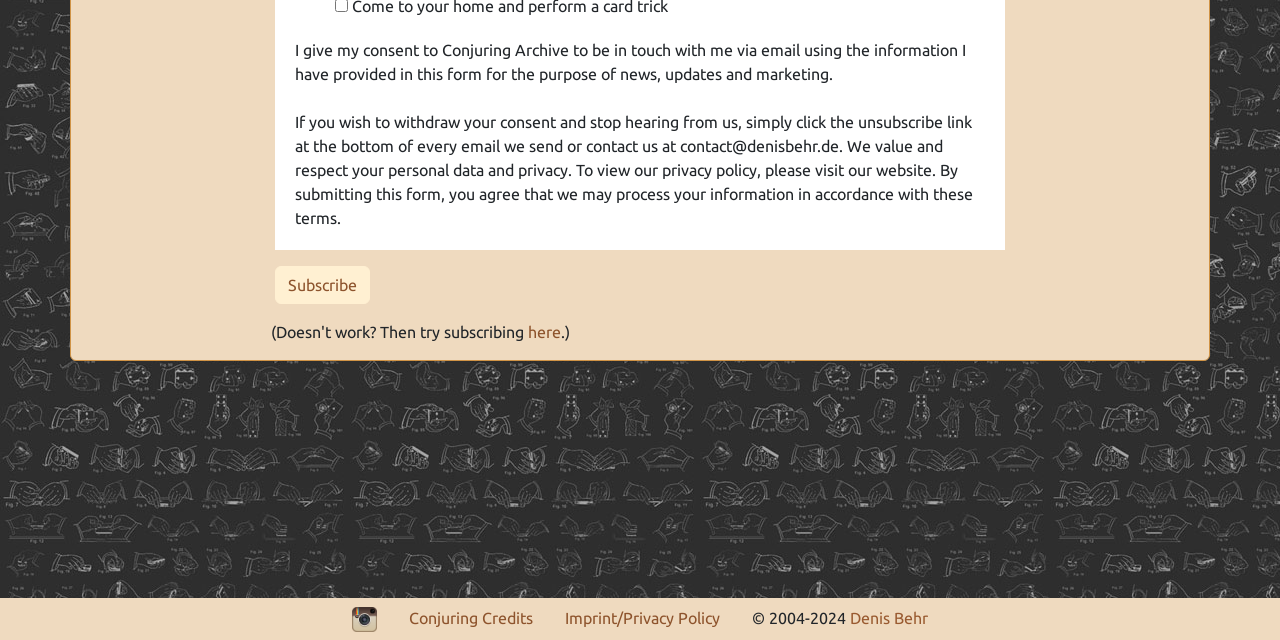Using the description "here", locate and provide the bounding box of the UI element.

[0.413, 0.505, 0.439, 0.533]